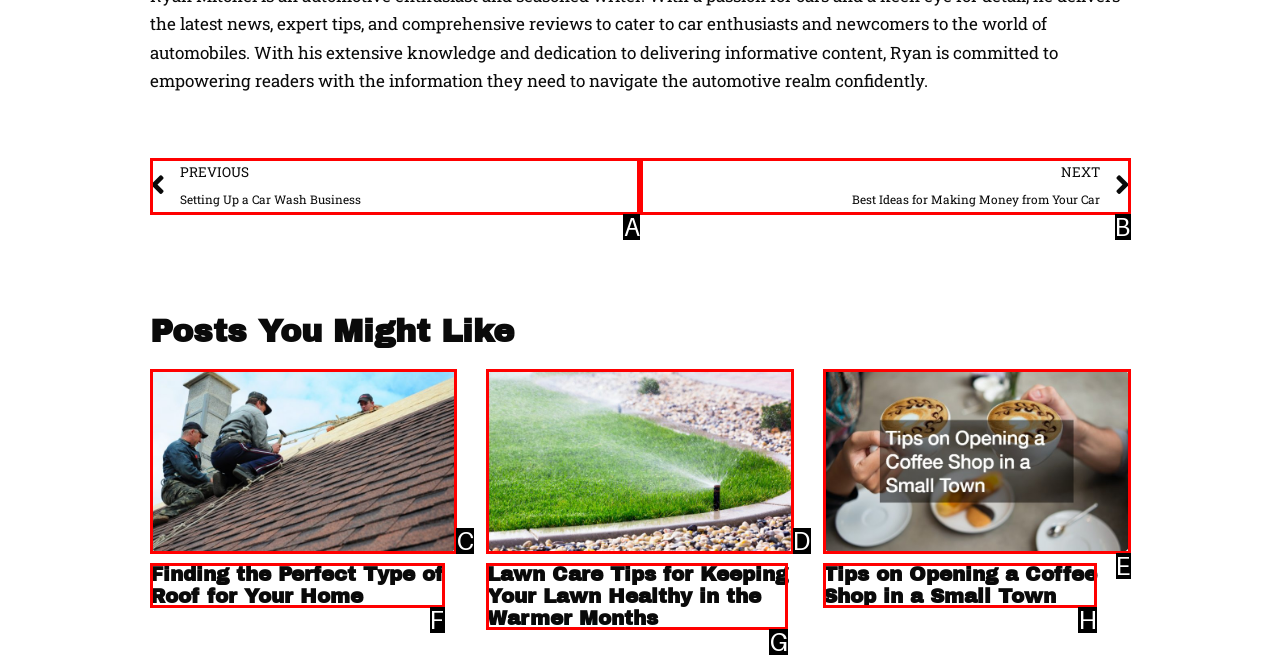Tell me which option I should click to complete the following task: Click on the link about 'Tips on Opening a Coffee Shop in a Small Town'
Answer with the option's letter from the given choices directly.

H